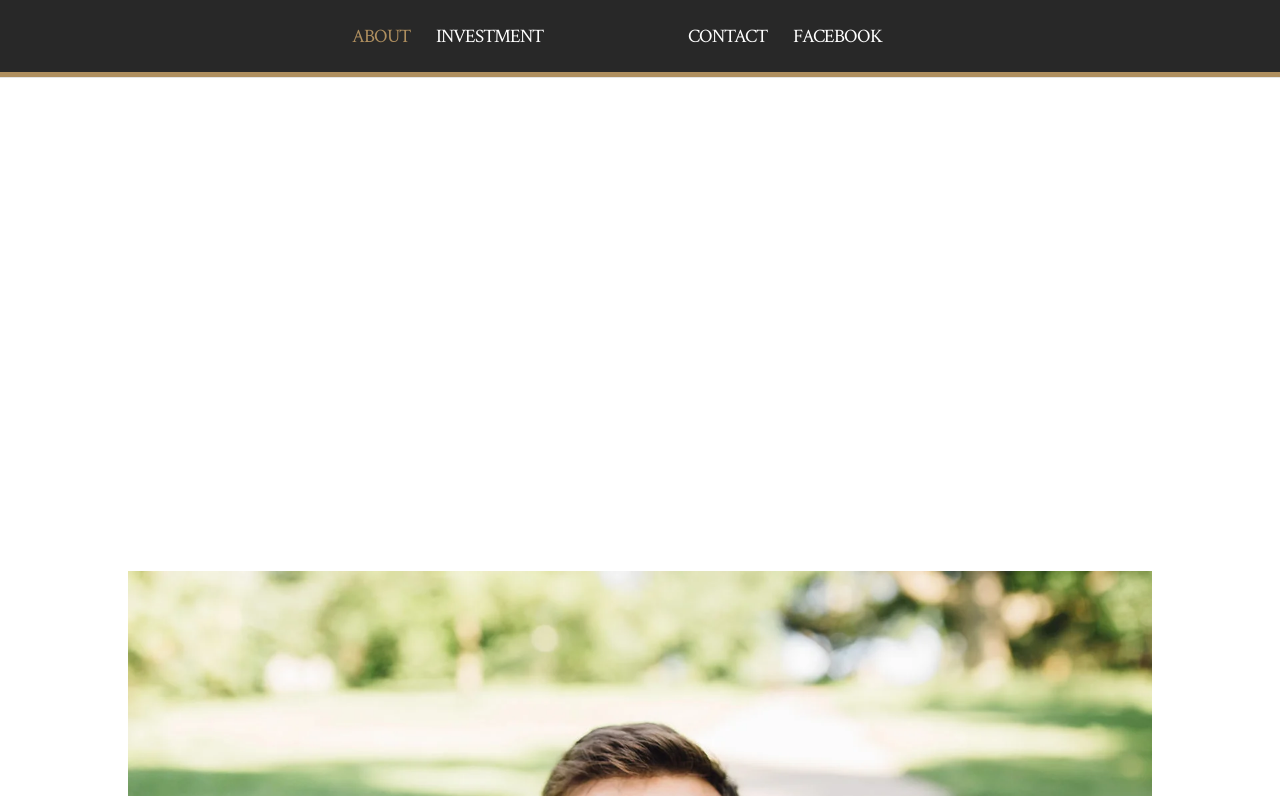Please examine the image and provide a detailed answer to the question: What degree did the photographer receive?

According to the text, the photographer graduated from DMACC in the Spring of 2014 and received an Associates degree in Entrepreneurship and Photography.